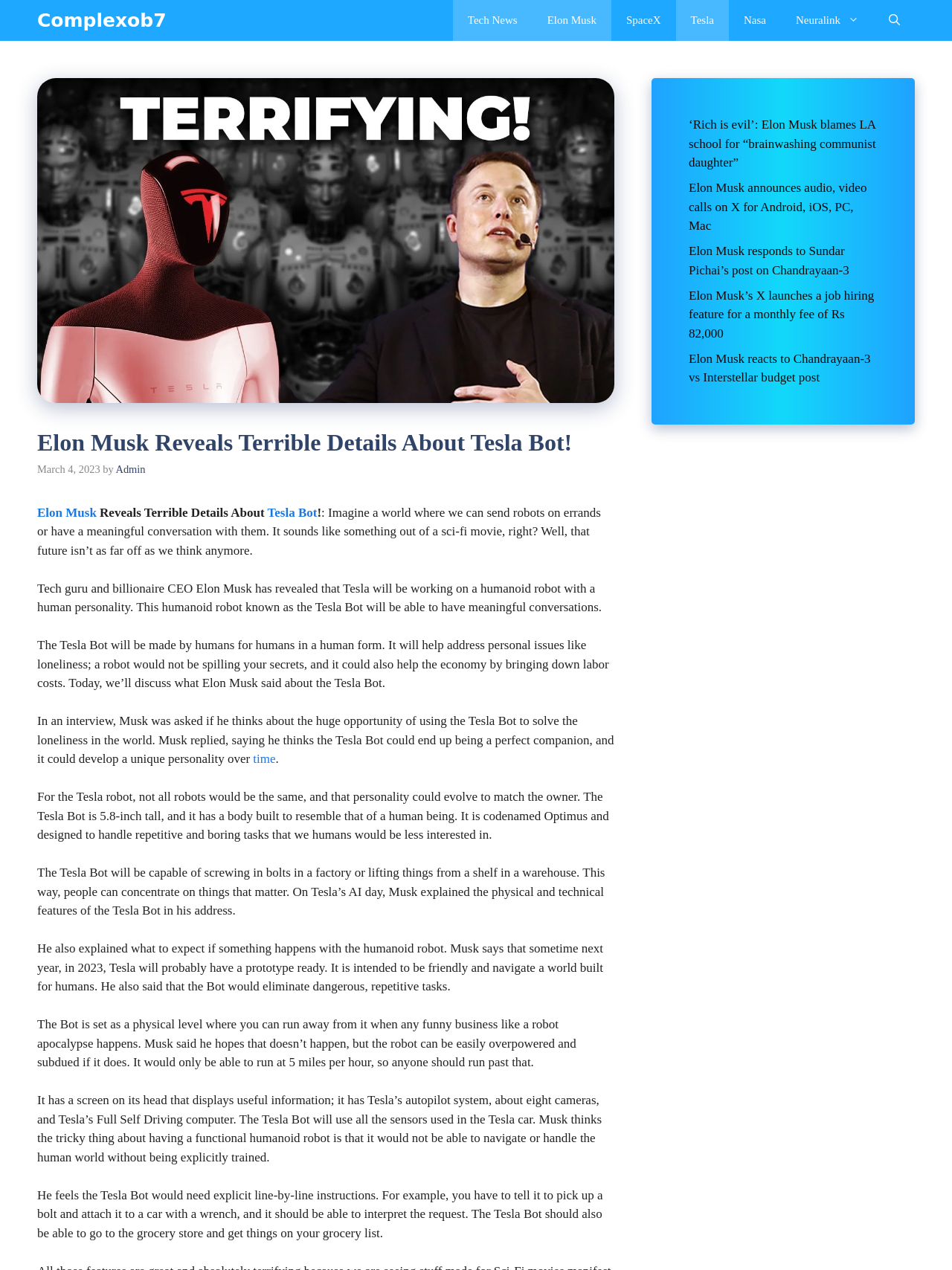Given the element description Sociopaths, identify the bounding box coordinates for the UI element on the webpage screenshot. The format should be (top-left x, top-left y, bottom-right x, bottom-right y), with values between 0 and 1.

None